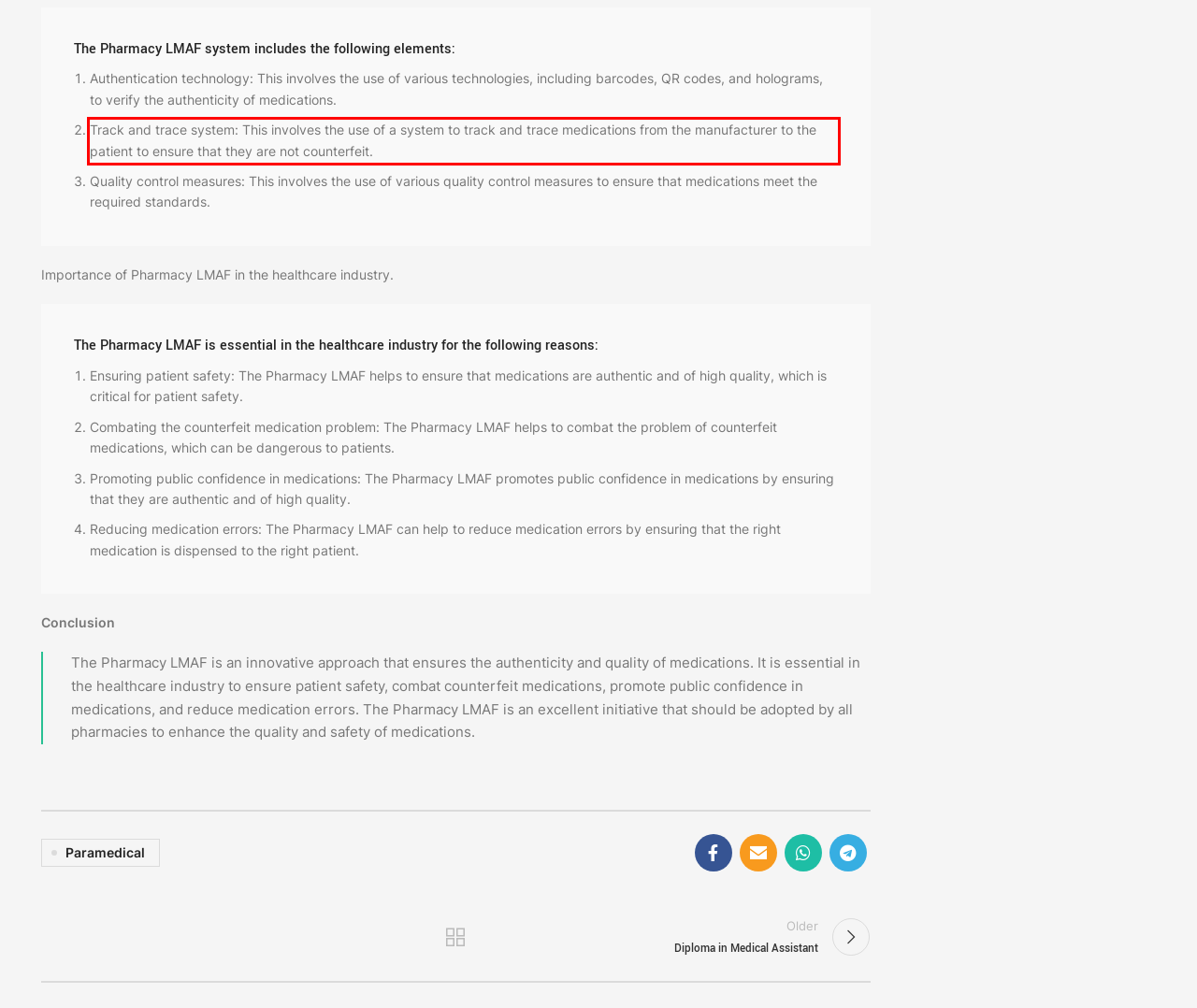Analyze the webpage screenshot and use OCR to recognize the text content in the red bounding box.

Track and trace system: This involves the use of a system to track and trace medications from the manufacturer to the patient to ensure that they are not counterfeit.